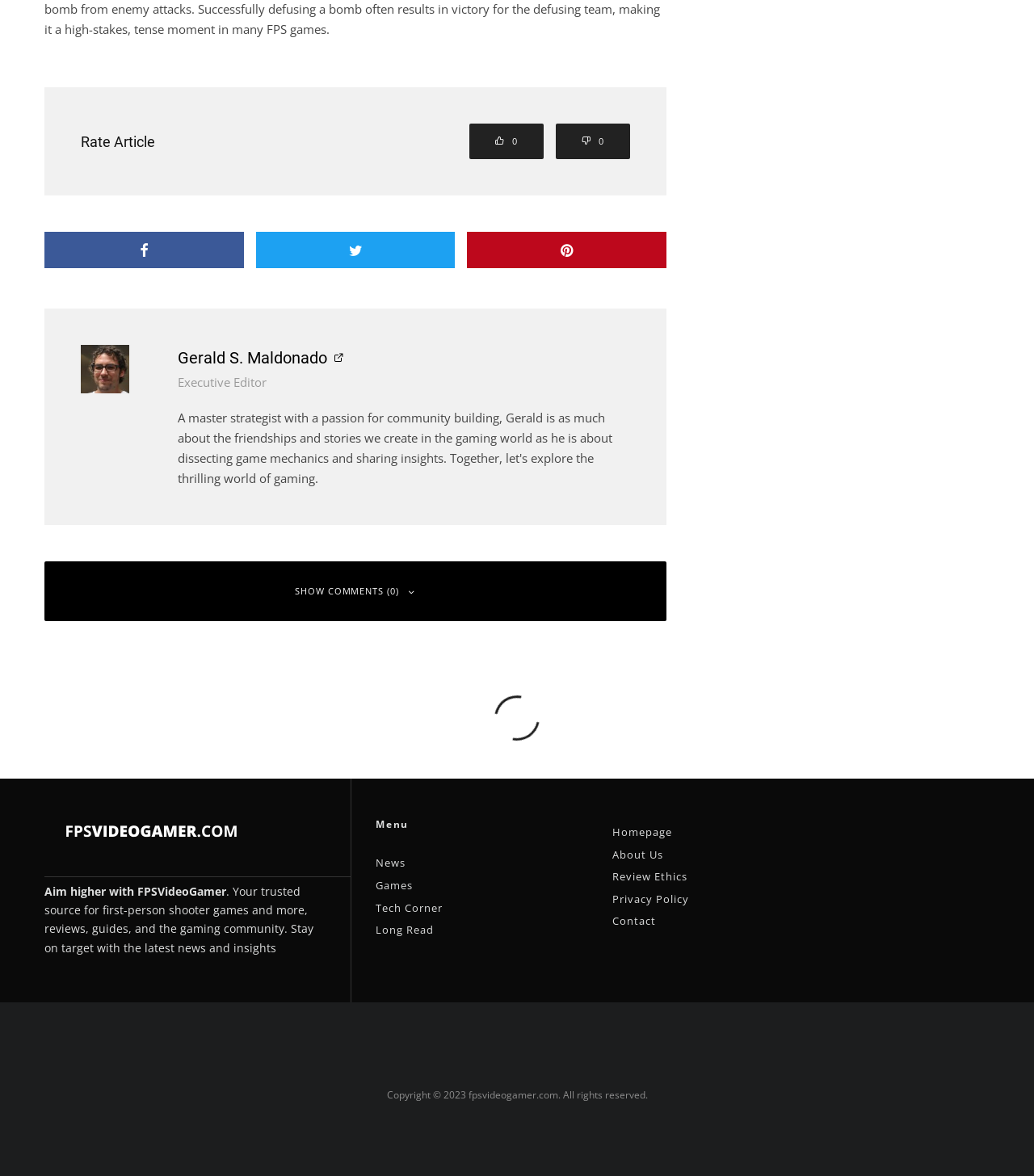Given the element description Show Comments (0), specify the bounding box coordinates of the corresponding UI element in the format (top-left x, top-left y, bottom-right x, bottom-right y). All values must be between 0 and 1.

[0.043, 0.477, 0.645, 0.528]